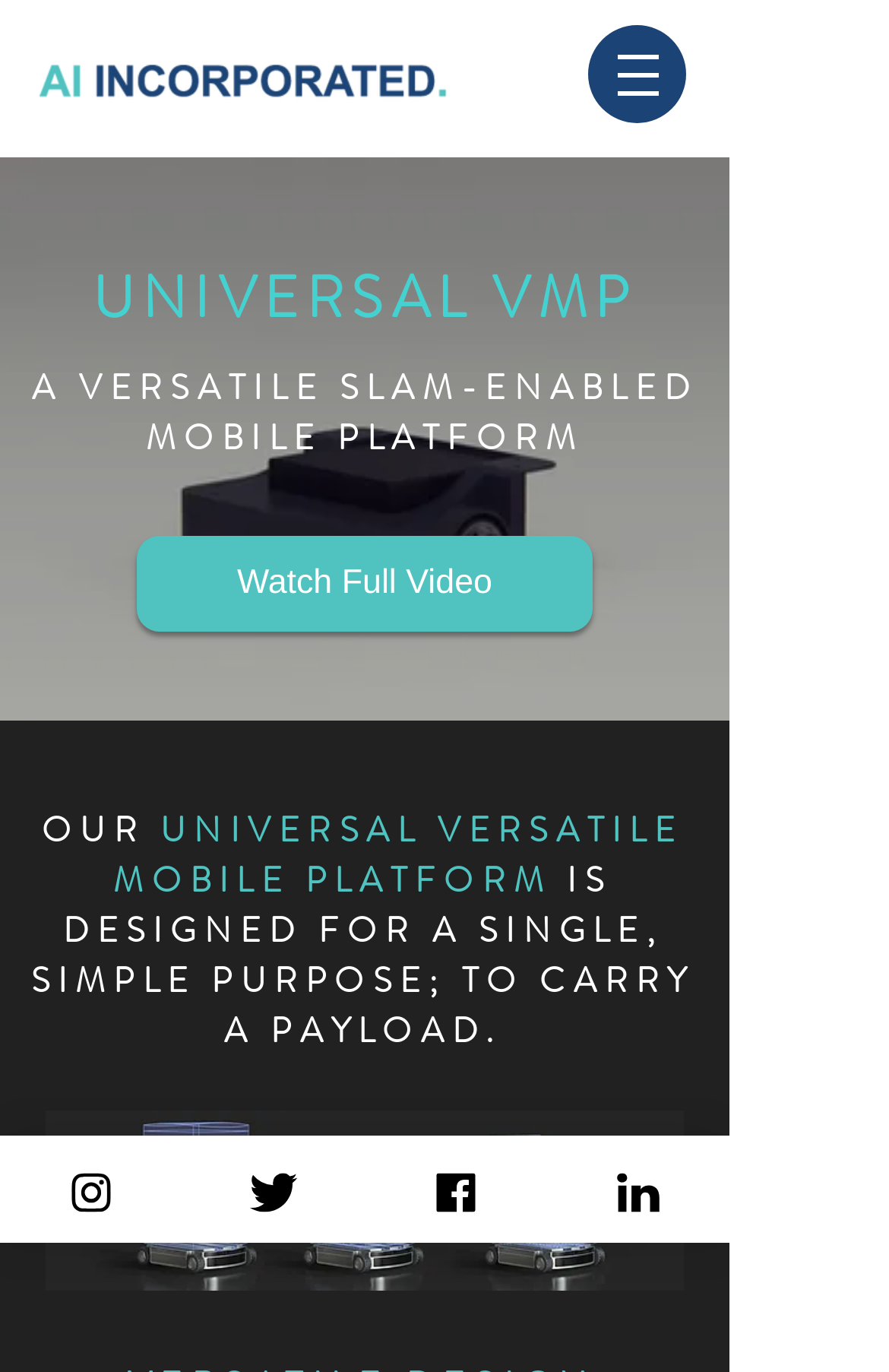How many social media links are available?
Answer the question with a detailed and thorough explanation.

The social media links can be found at the bottom of the webpage, and there are four links available, which are Instagram, Twitter, Facebook, and LinkedIn.